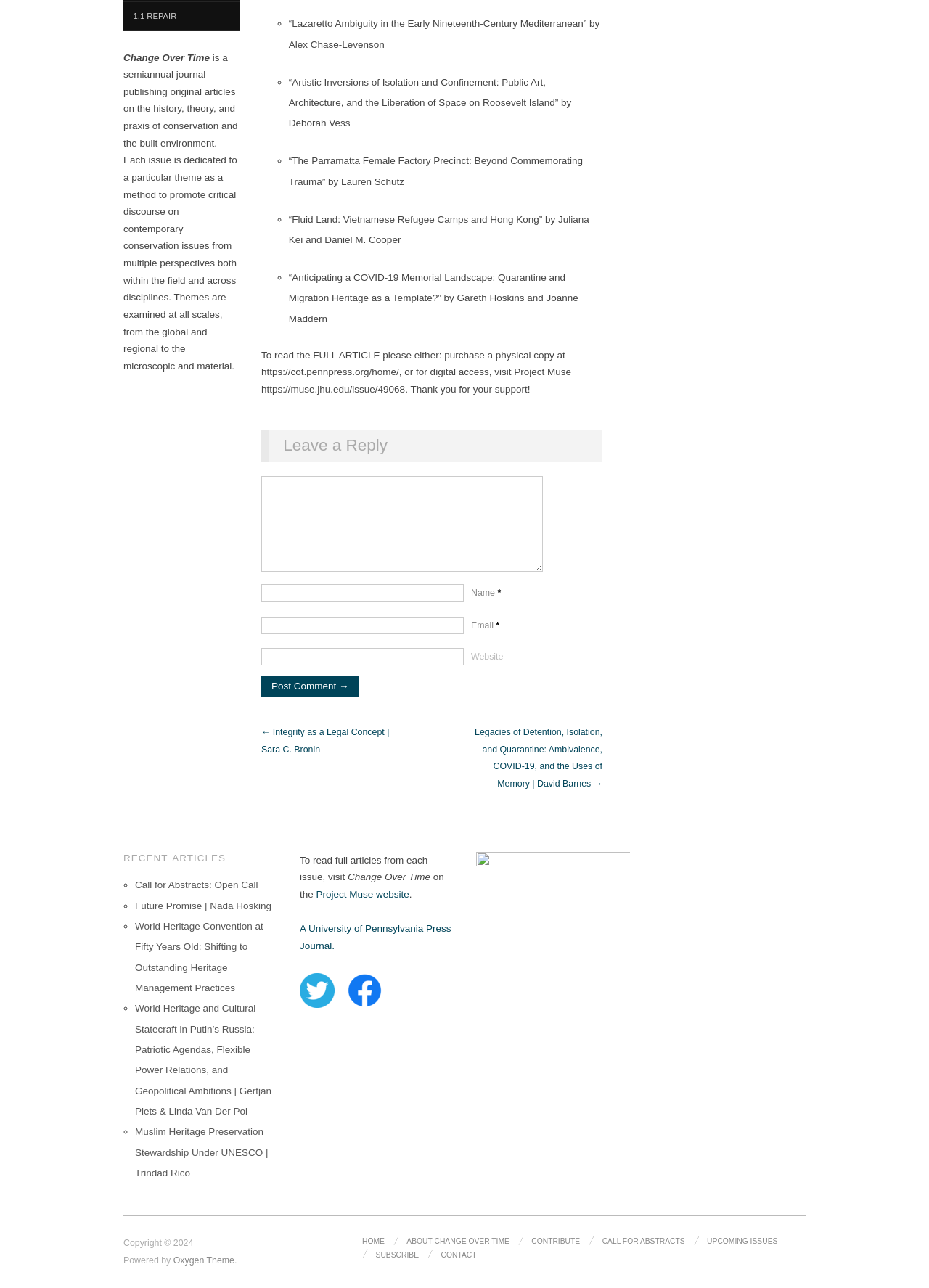Find the bounding box coordinates of the area to click in order to follow the instruction: "Read the full article by clicking on the 'Project Muse website' link".

[0.34, 0.69, 0.44, 0.699]